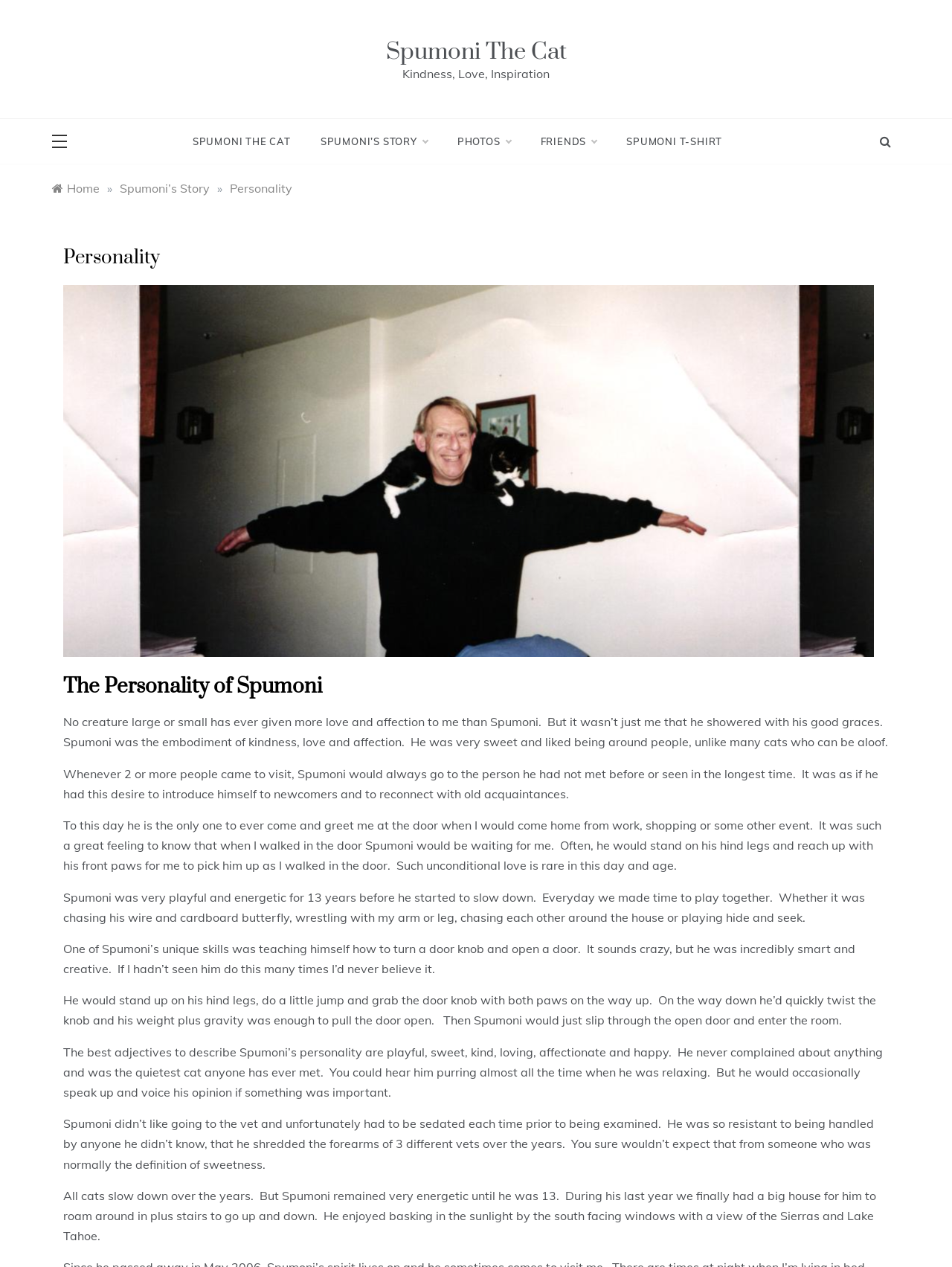Write an elaborate caption that captures the essence of the webpage.

This webpage is dedicated to Spumoni, a beloved cat. At the top, there is a heading "Spumoni The Cat" with a link to the same title. Below it, there is a static text "Kindness, Love, Inspiration". On the left side, there is a button, and on the right side, there are several links, including "SPUMONI THE CAT", "SPUMONI’S STORY", "PHOTOS", "FRIENDS", and "SPUMONI T-SHIRT". 

Below these links, there is a navigation section with breadcrumbs, showing the path "Home » Spumoni’s Story » Personality". The main content of the page is about the personality of Spumoni, with a heading "The Personality of Spumoni" followed by several paragraphs of text describing Spumoni's loving and affectionate nature, his playful and energetic personality, and his unique skills, such as teaching himself how to turn a door knob and open a door. The text also mentions Spumoni's dislike of going to the vet and his energetic behavior until he was 13 years old.